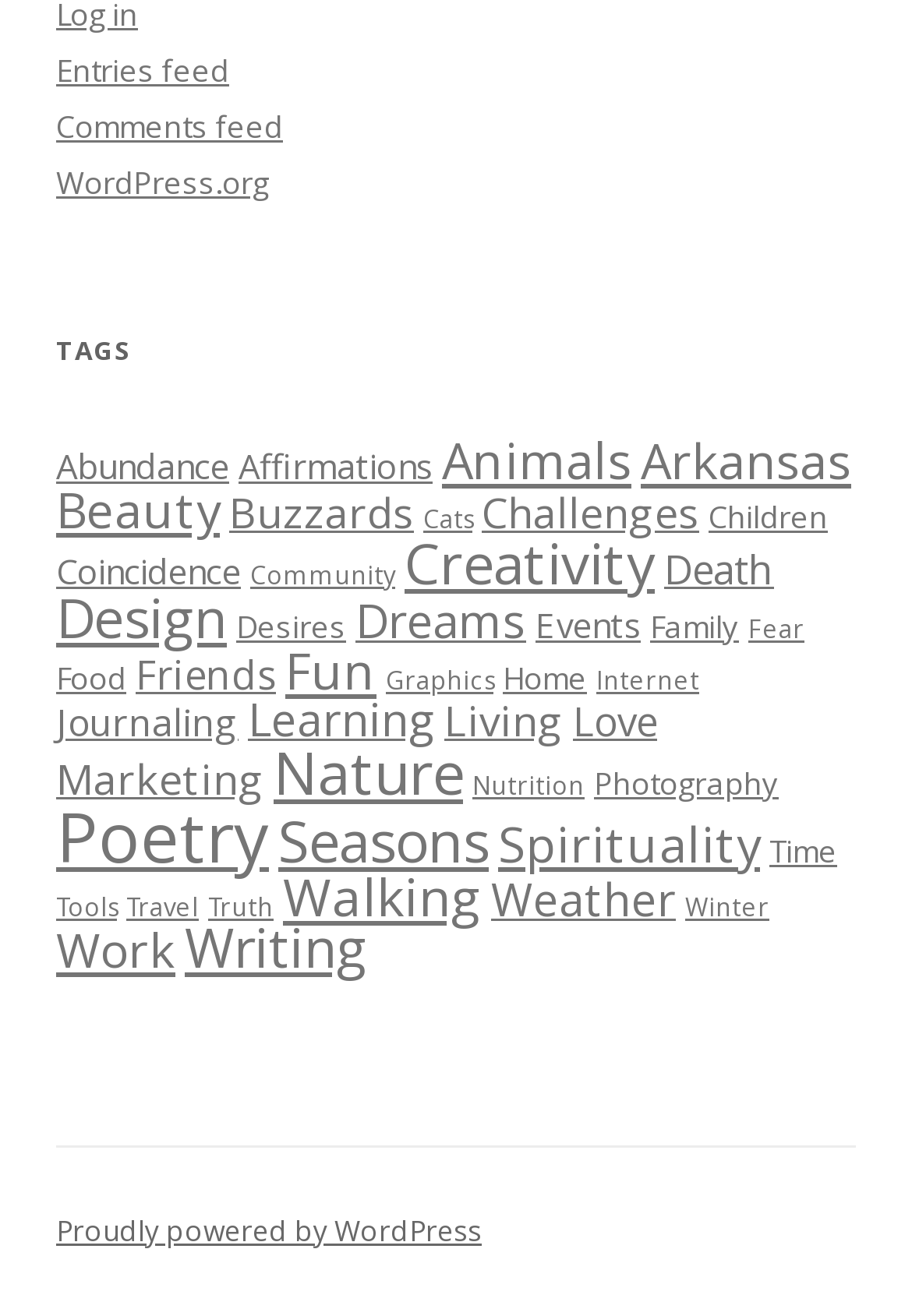Determine the bounding box coordinates of the clickable region to execute the instruction: "Read Writing posts". The coordinates should be four float numbers between 0 and 1, denoted as [left, top, right, bottom].

[0.203, 0.693, 0.403, 0.748]